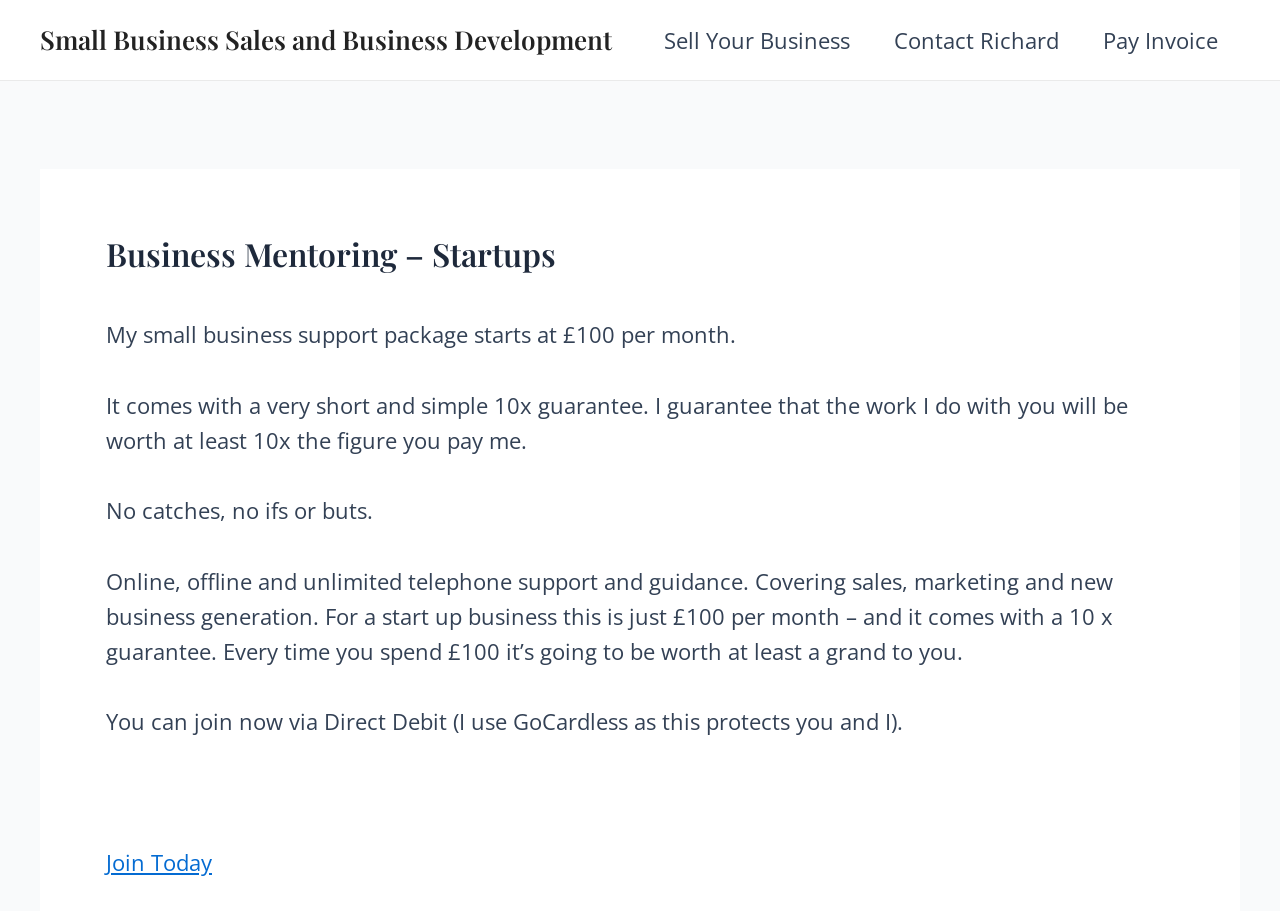How can you join the business support package?
Based on the screenshot, respond with a single word or phrase.

Via Direct Debit